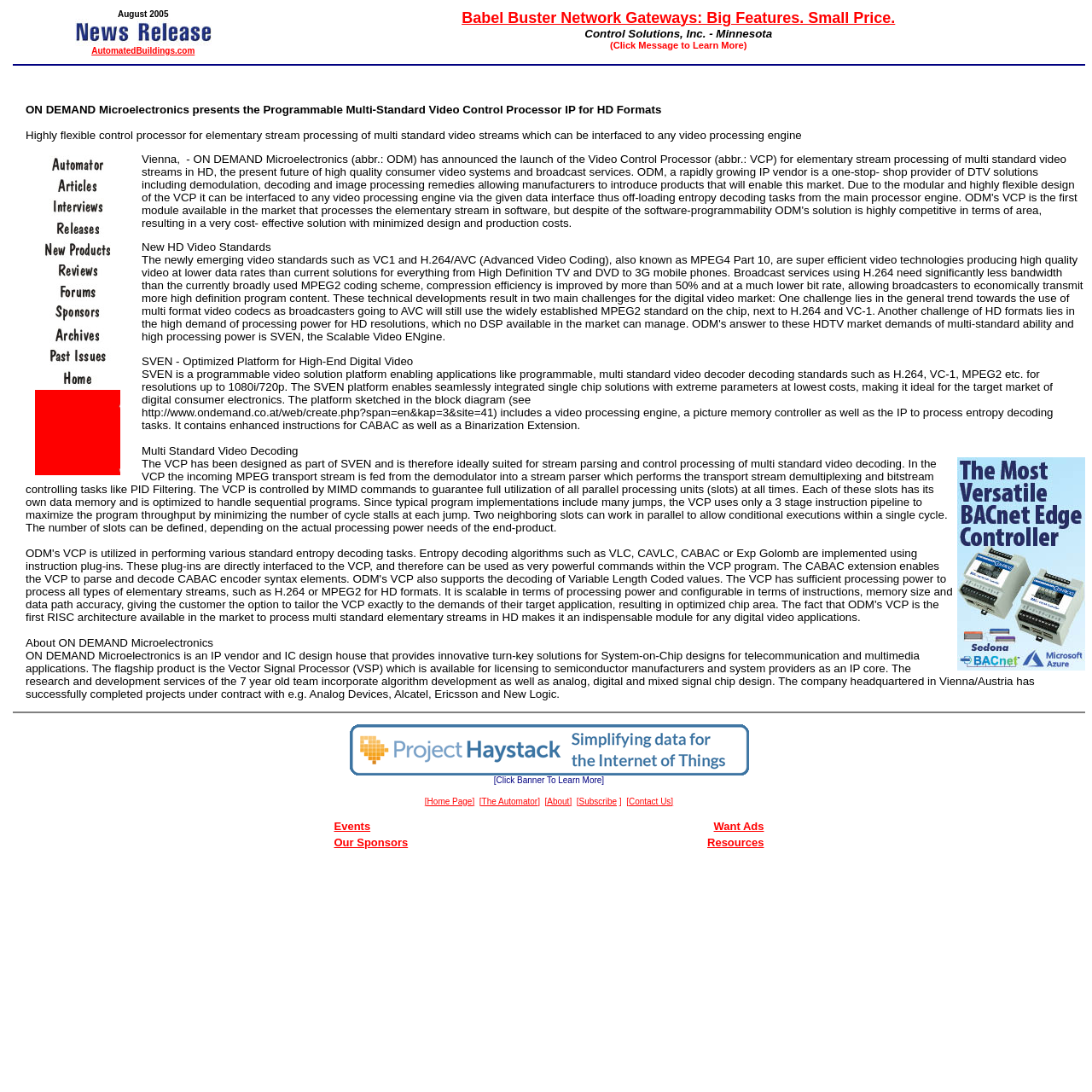Determine the bounding box coordinates for the area that should be clicked to carry out the following instruction: "Click '[Home Page}'".

[0.389, 0.729, 0.435, 0.738]